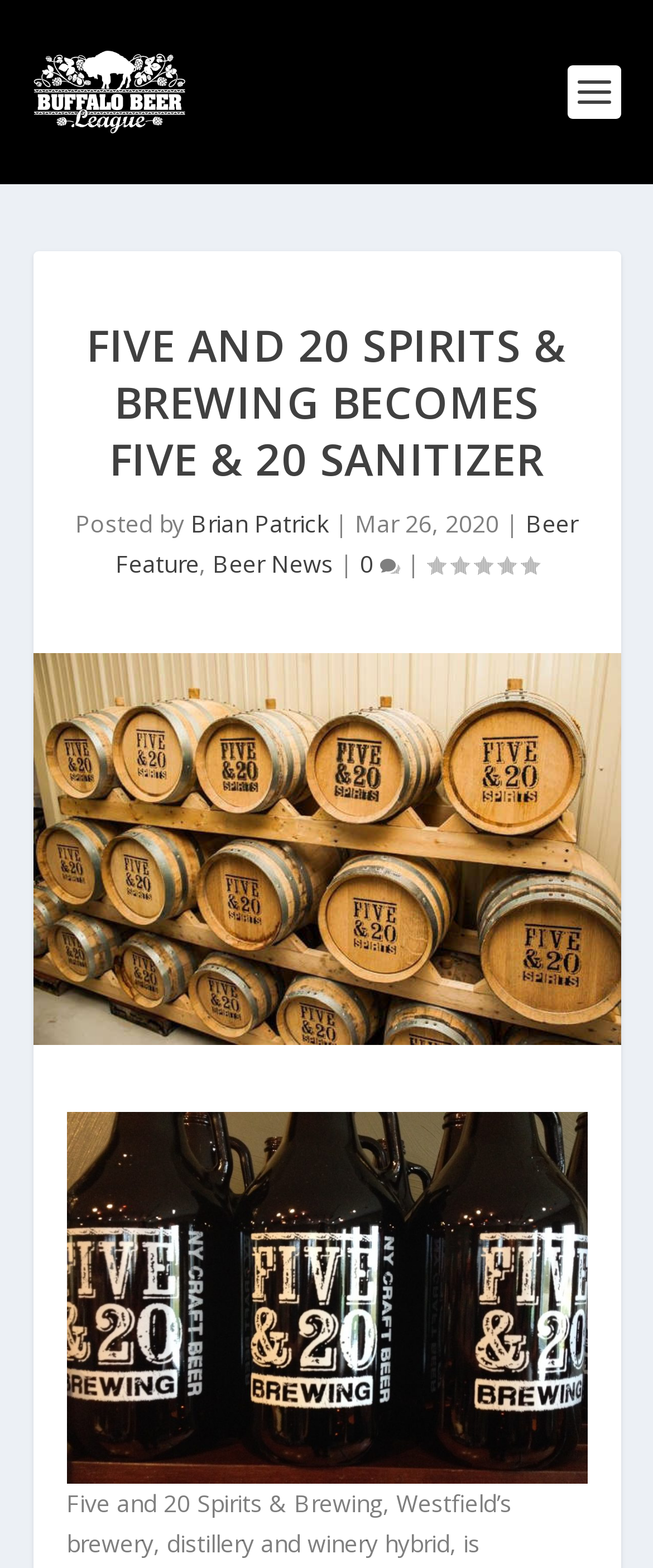Who posted the article?
Based on the visual details in the image, please answer the question thoroughly.

I found the answer by looking at the static text 'Posted by' and the link 'Brian Patrick' that follows it. This suggests that Brian Patrick is the author of the article.